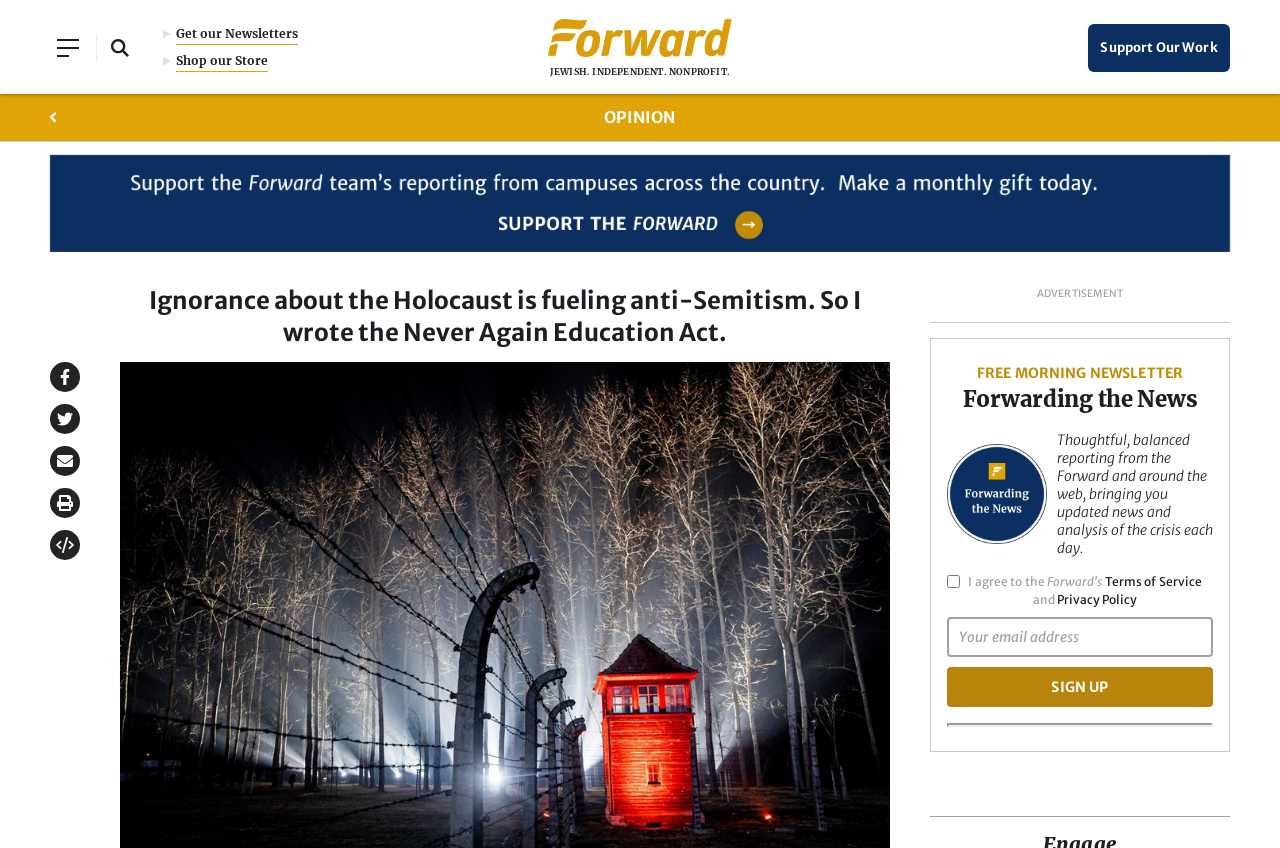Identify the bounding box for the UI element specified in this description: "Shop our Store". The coordinates must be four float numbers between 0 and 1, formatted as [left, top, right, bottom].

[0.138, 0.06, 0.209, 0.085]